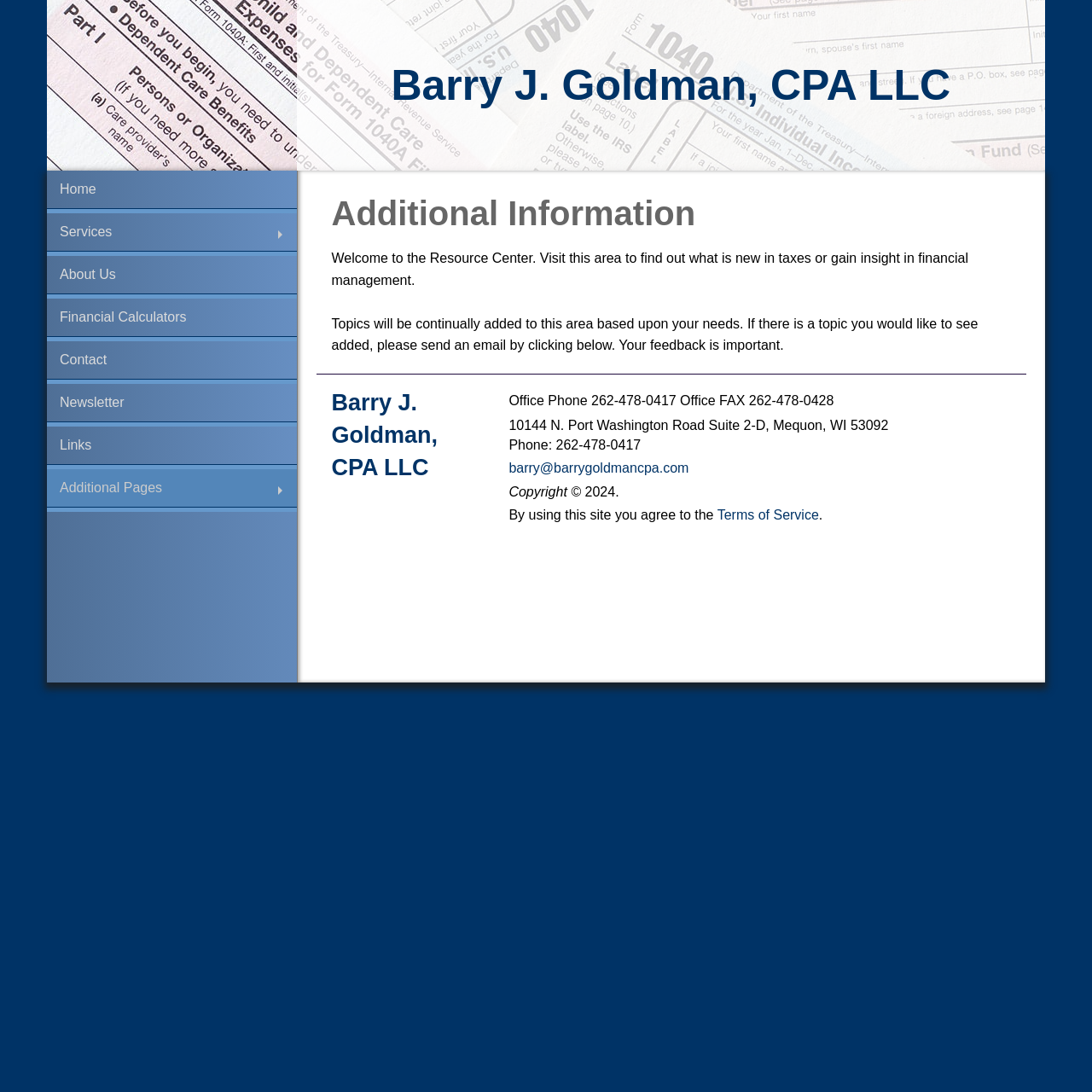How can users provide feedback?
Look at the screenshot and provide an in-depth answer.

The StaticText element states 'If there is a topic you would like to see added, please send an email by clicking below.' This implies that users can provide feedback by sending an email, and there is likely a link or contact form below this text that allows them to do so.